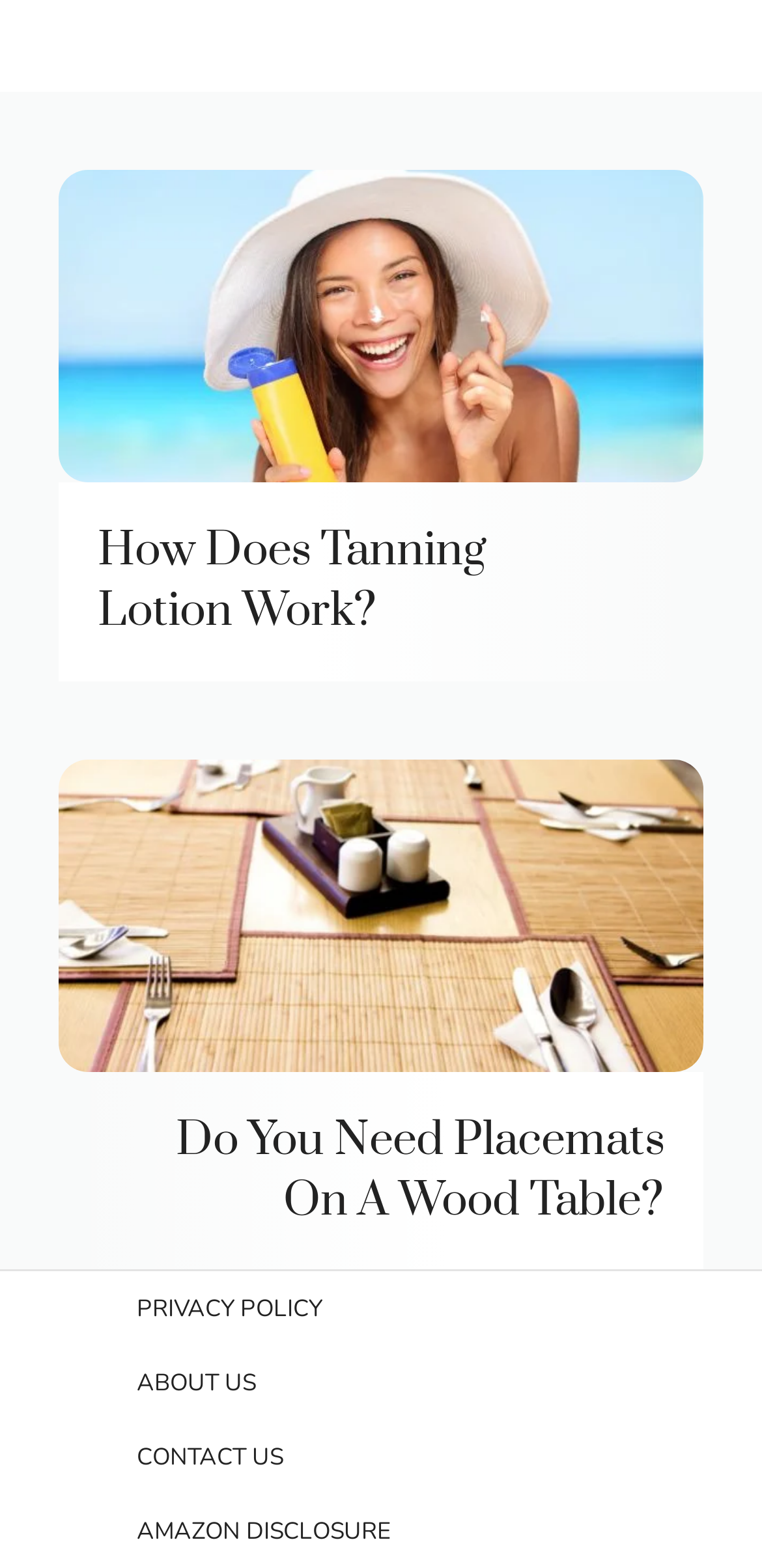Examine the screenshot and answer the question in as much detail as possible: Are the links at the bottom of the page aligned horizontally?

The links 'PRIVACY POLICY', 'ABOUT US', and 'CONTACT US' at the bottom of the webpage have similar y1 and y2 coordinates, indicating that they are aligned horizontally.